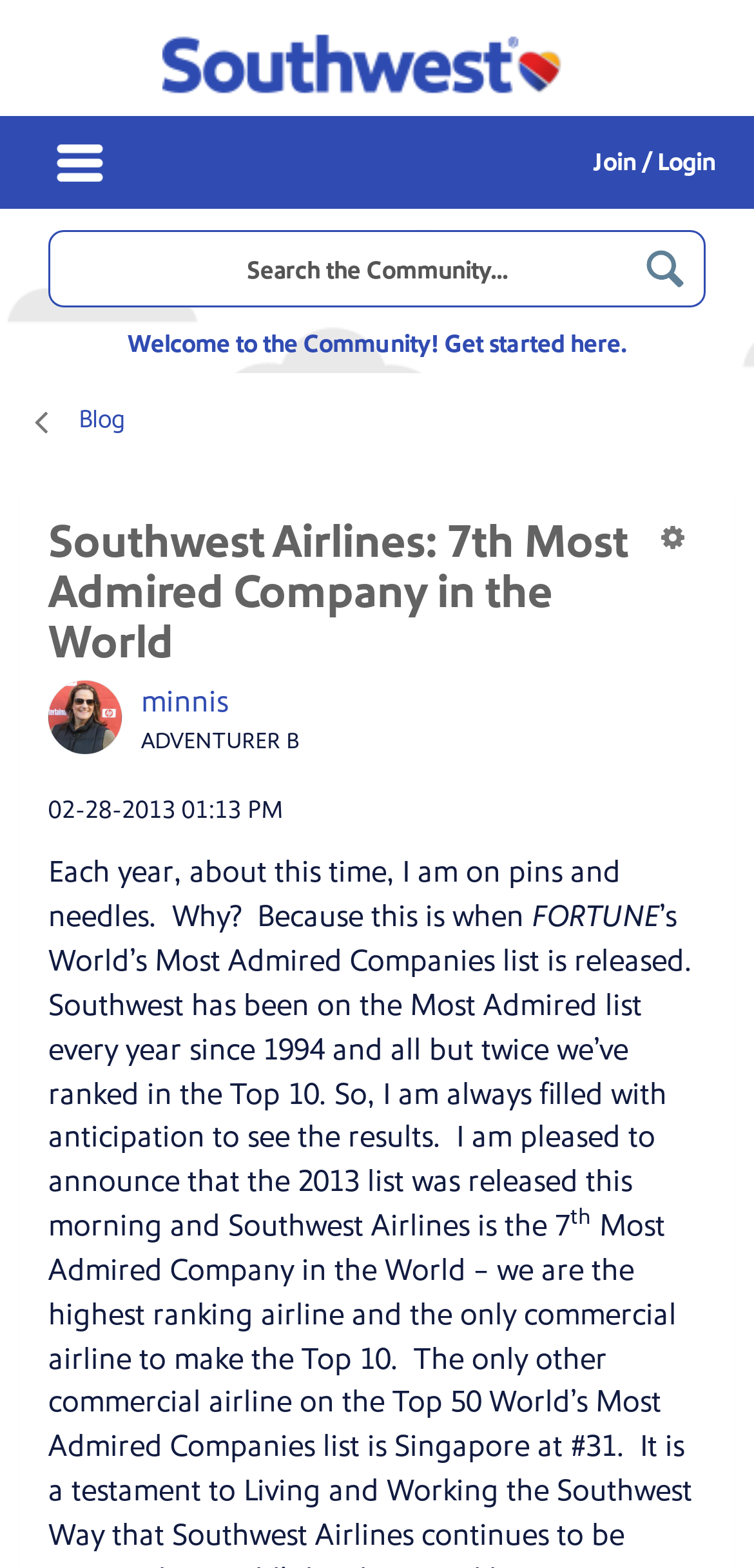Pinpoint the bounding box coordinates of the clickable element needed to complete the instruction: "Go to main menu". The coordinates should be provided as four float numbers between 0 and 1: [left, top, right, bottom].

None